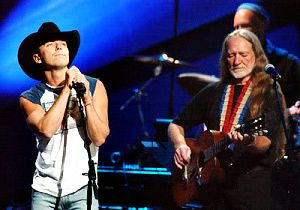What instrument is the older gentleman playing? Please answer the question using a single word or phrase based on the image.

An acoustic guitar